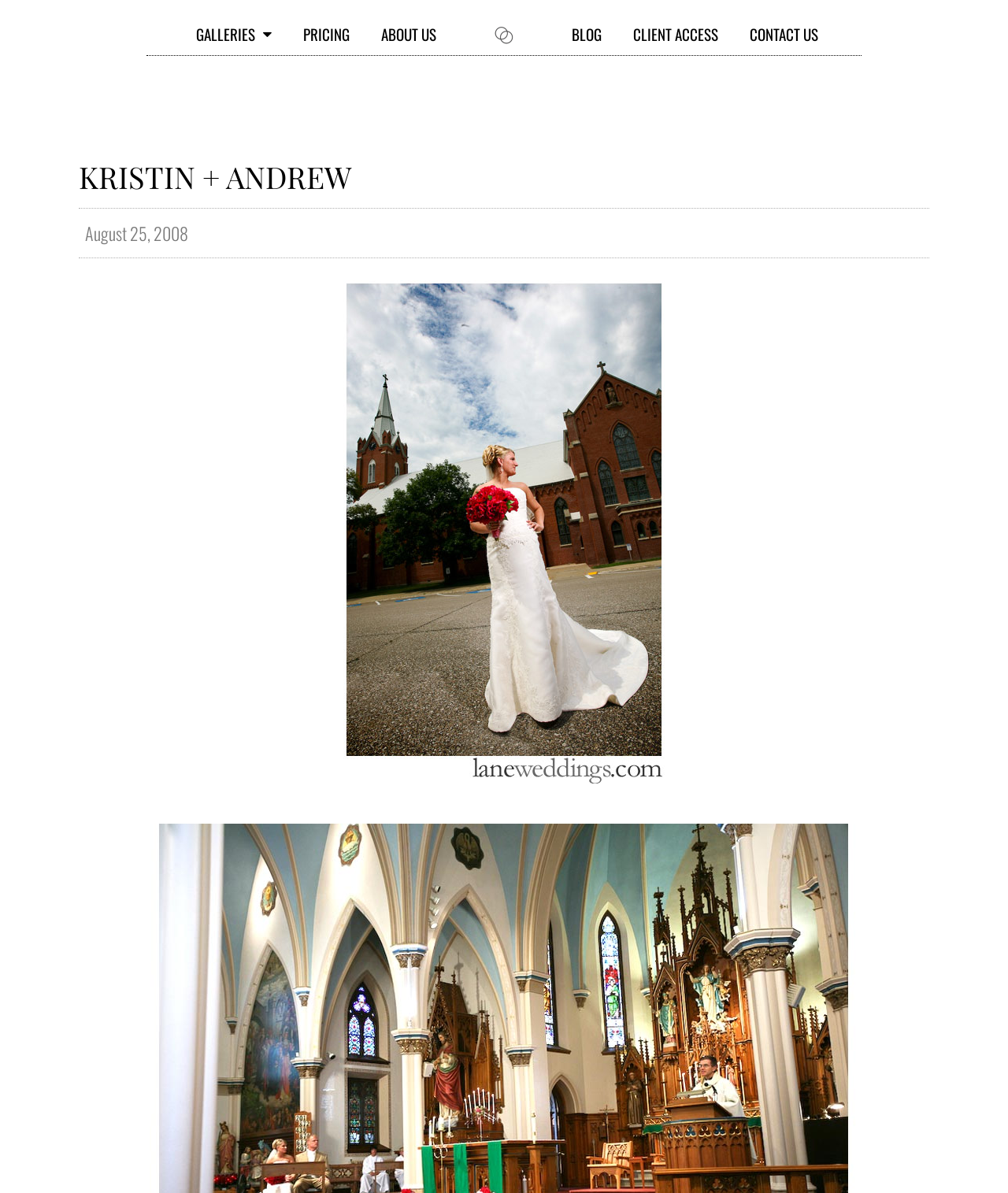Determine the bounding box coordinates of the region that needs to be clicked to achieve the task: "View galleries".

[0.179, 0.013, 0.285, 0.044]